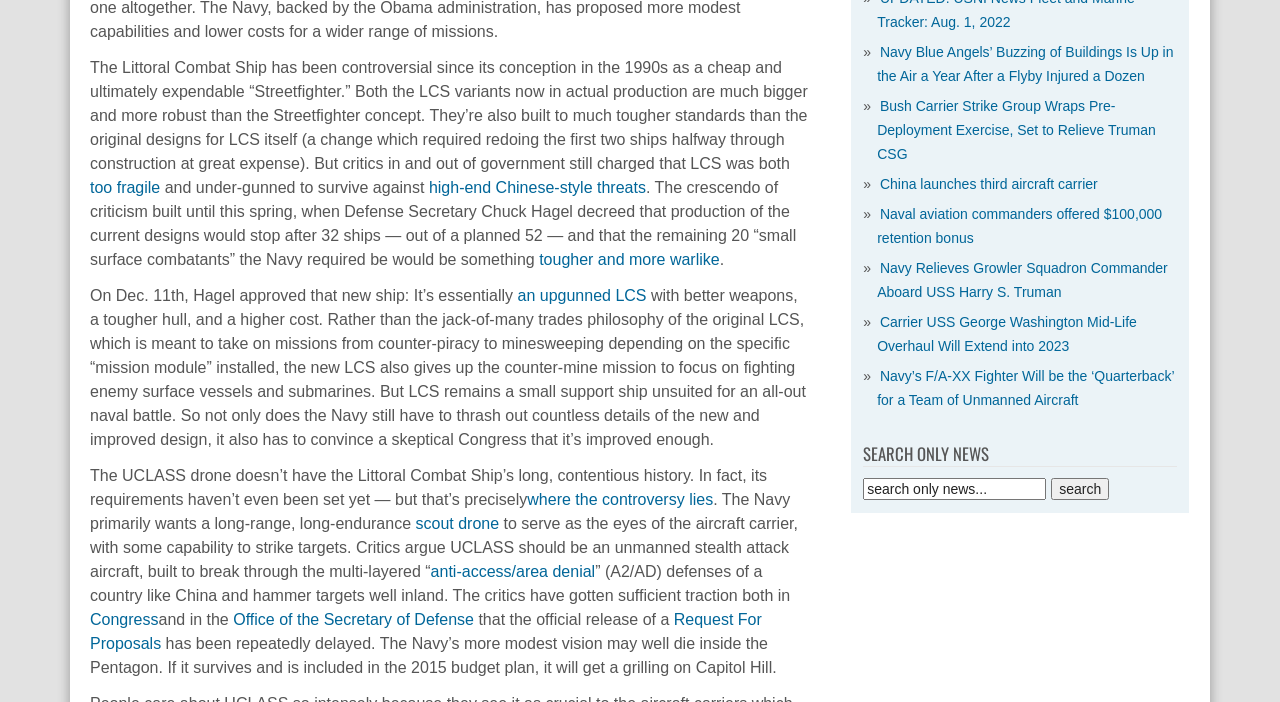Using the provided description: "value="search"", find the bounding box coordinates of the corresponding UI element. The output should be four float numbers between 0 and 1, in the format [left, top, right, bottom].

[0.821, 0.681, 0.867, 0.712]